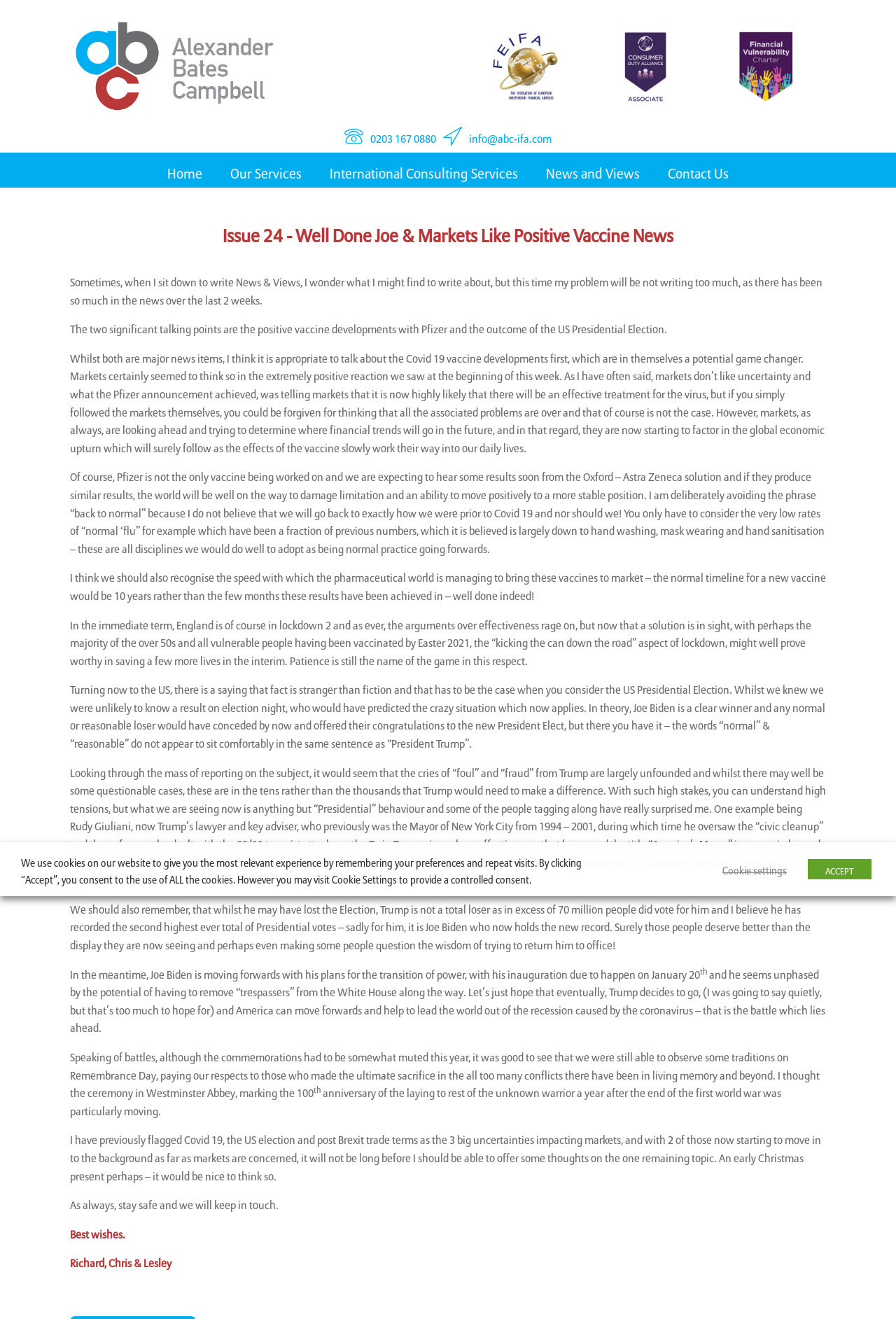Provide the bounding box coordinates of the HTML element this sentence describes: "alt="ABC IFA logo - image"".

[0.078, 0.013, 0.312, 0.088]